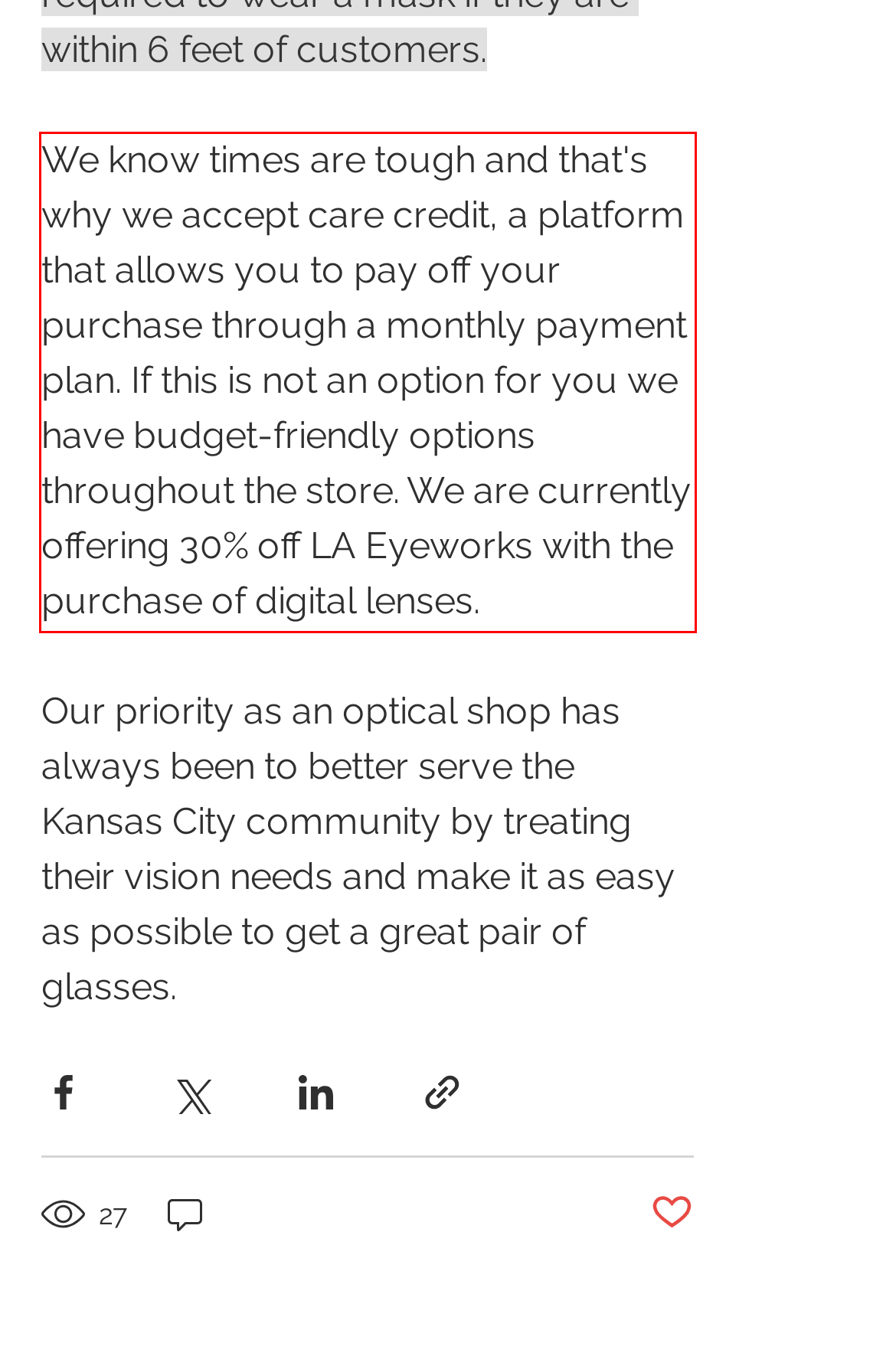Using the provided webpage screenshot, recognize the text content in the area marked by the red bounding box.

We know times are tough and that's why we accept care credit, a platform that allows you to pay off your purchase through a monthly payment plan. If this is not an option for you we have budget-friendly options throughout the store. We are currently offering 30% off LA Eyeworks with the purchase of digital lenses.